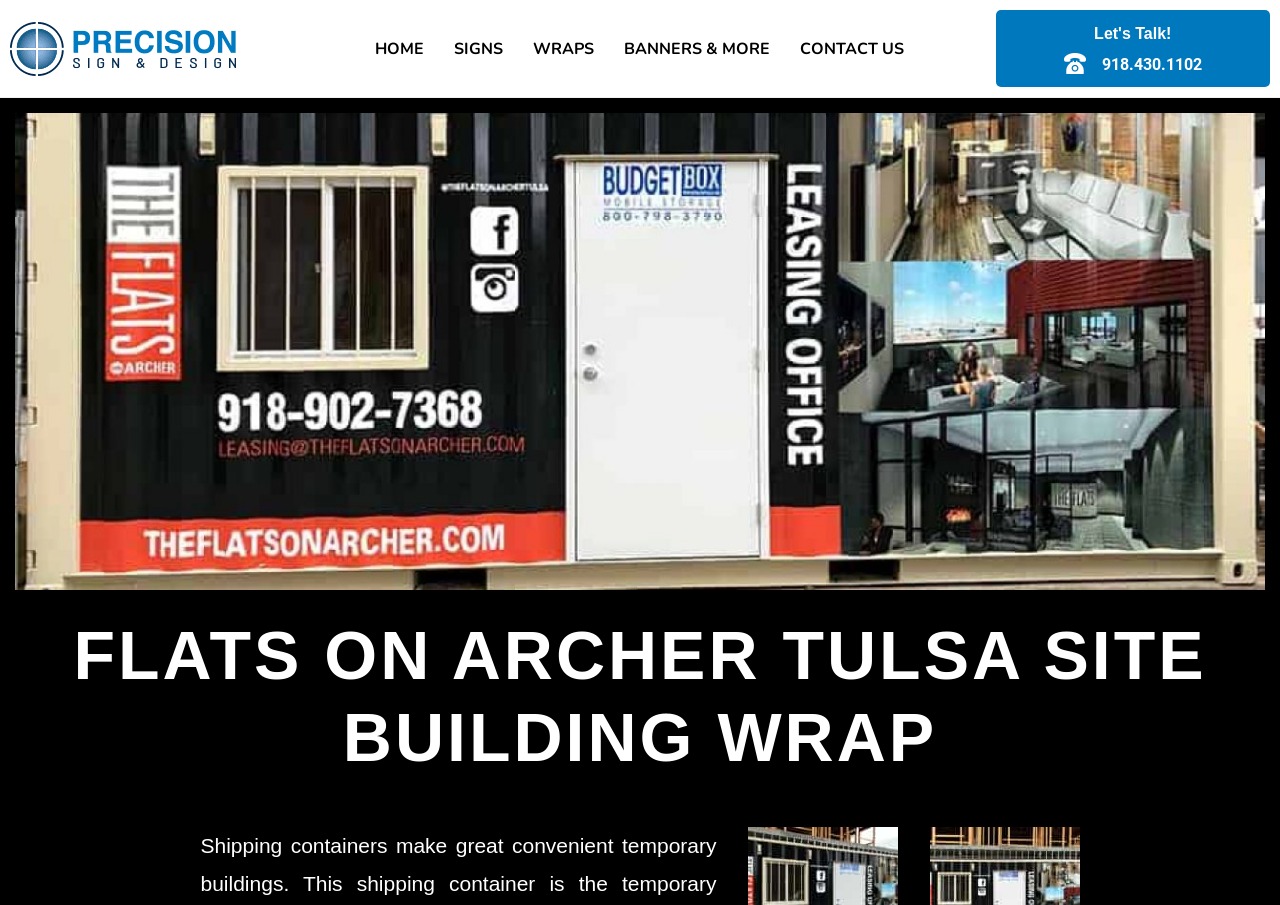Provide a one-word or short-phrase response to the question:
What is the title of the featured project?

FLATS ON ARCHER TULSA SITE BUILDING WRAP